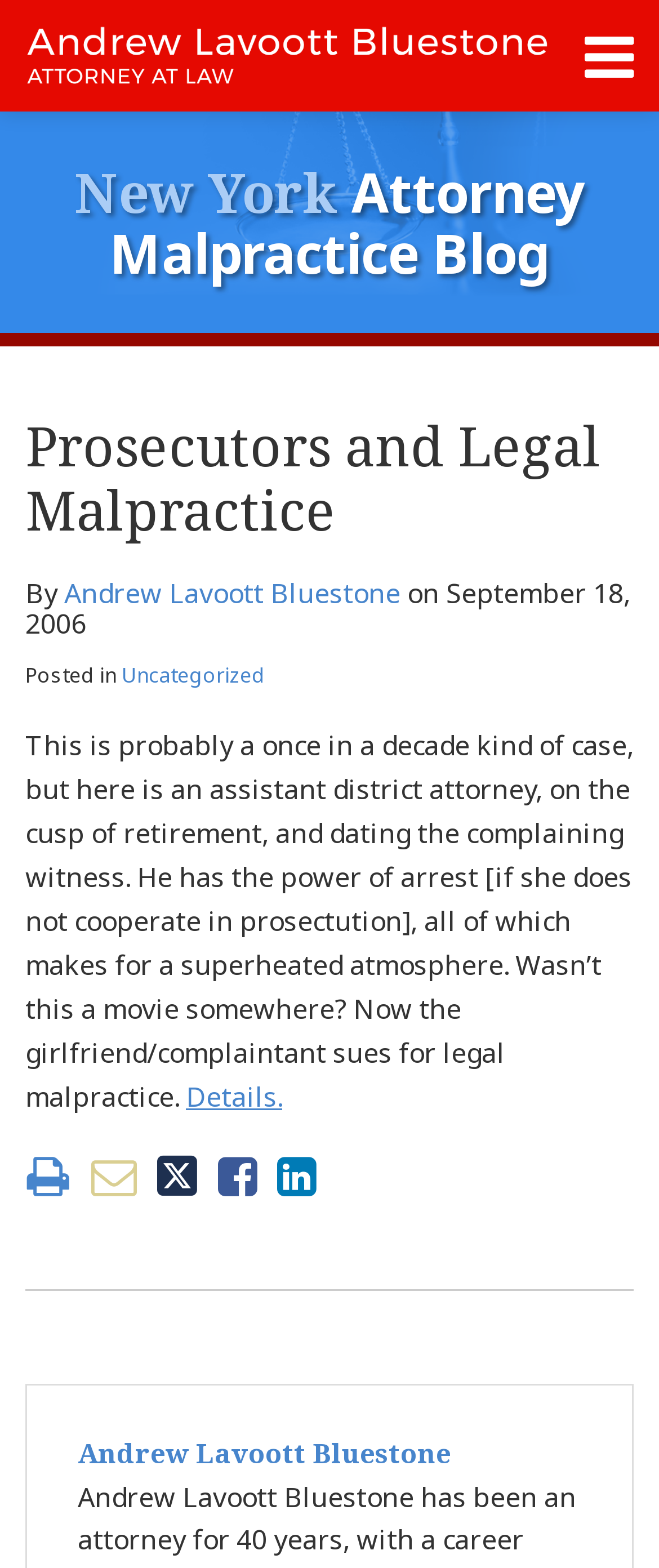Respond to the following question using a concise word or phrase: 
What is the category of the blog post?

Uncategorized